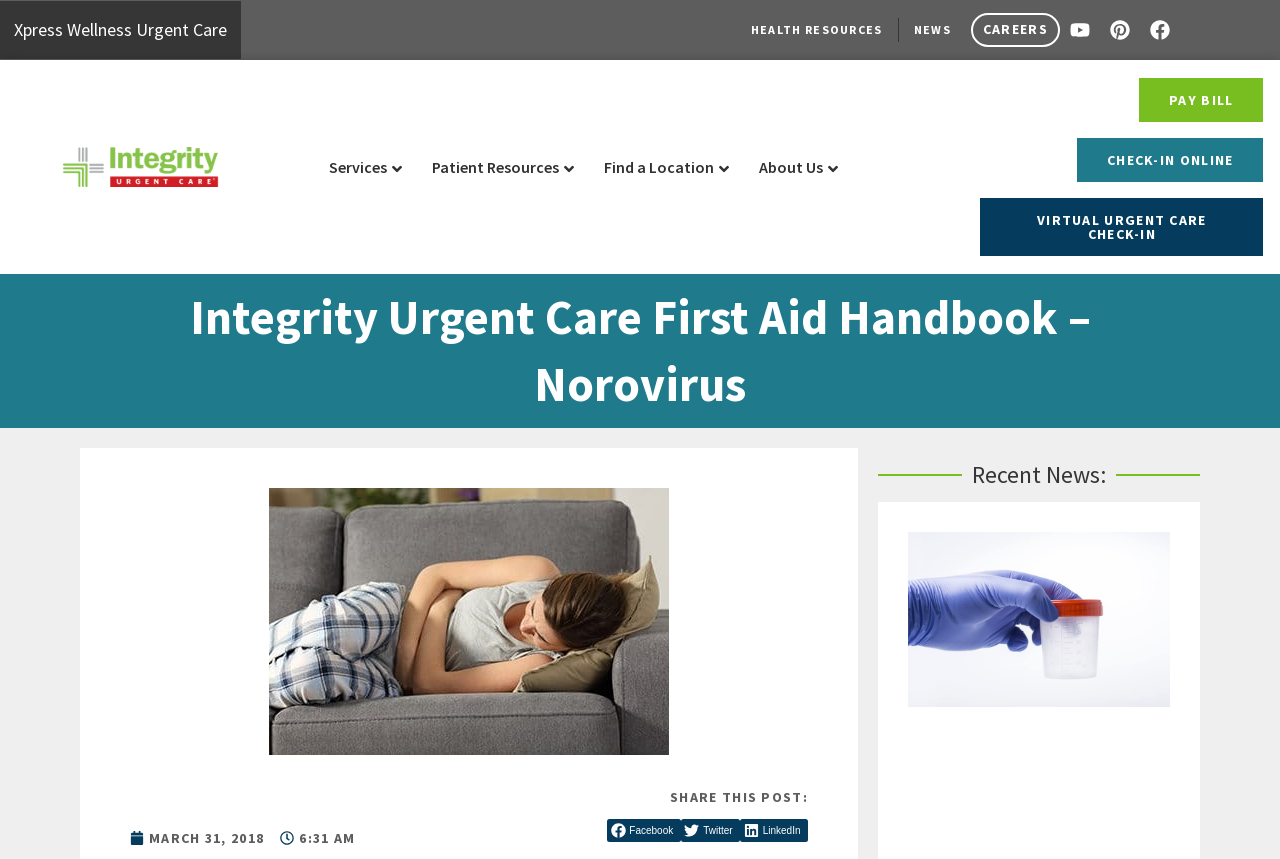Answer this question using a single word or a brief phrase:
What is the date of the news post?

MARCH 31, 2018